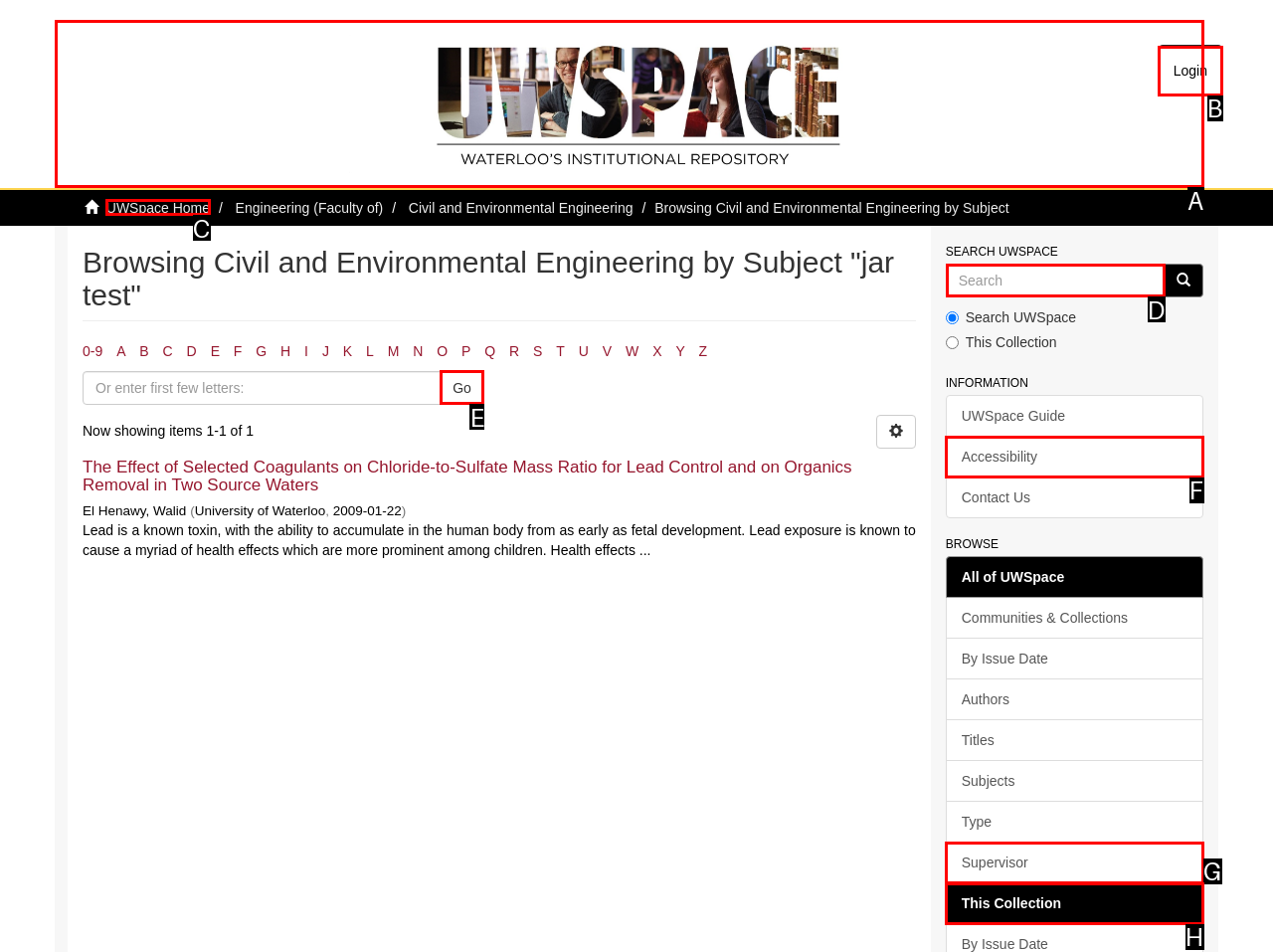Based on the task: Search for items in UWSpace, which UI element should be clicked? Answer with the letter that corresponds to the correct option from the choices given.

D